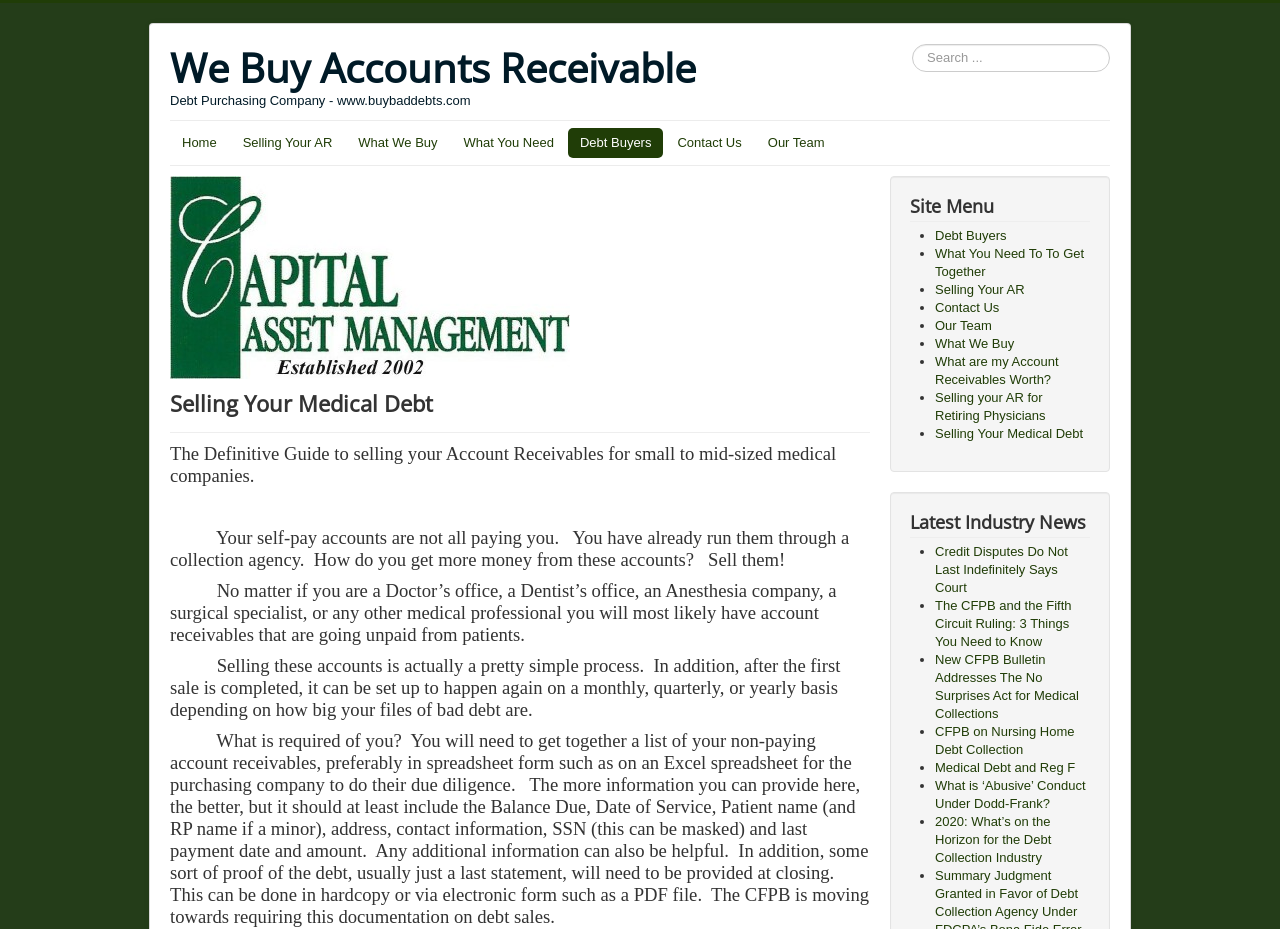What is the company's name? Based on the image, give a response in one word or a short phrase.

Capital Asset Management, Inc.